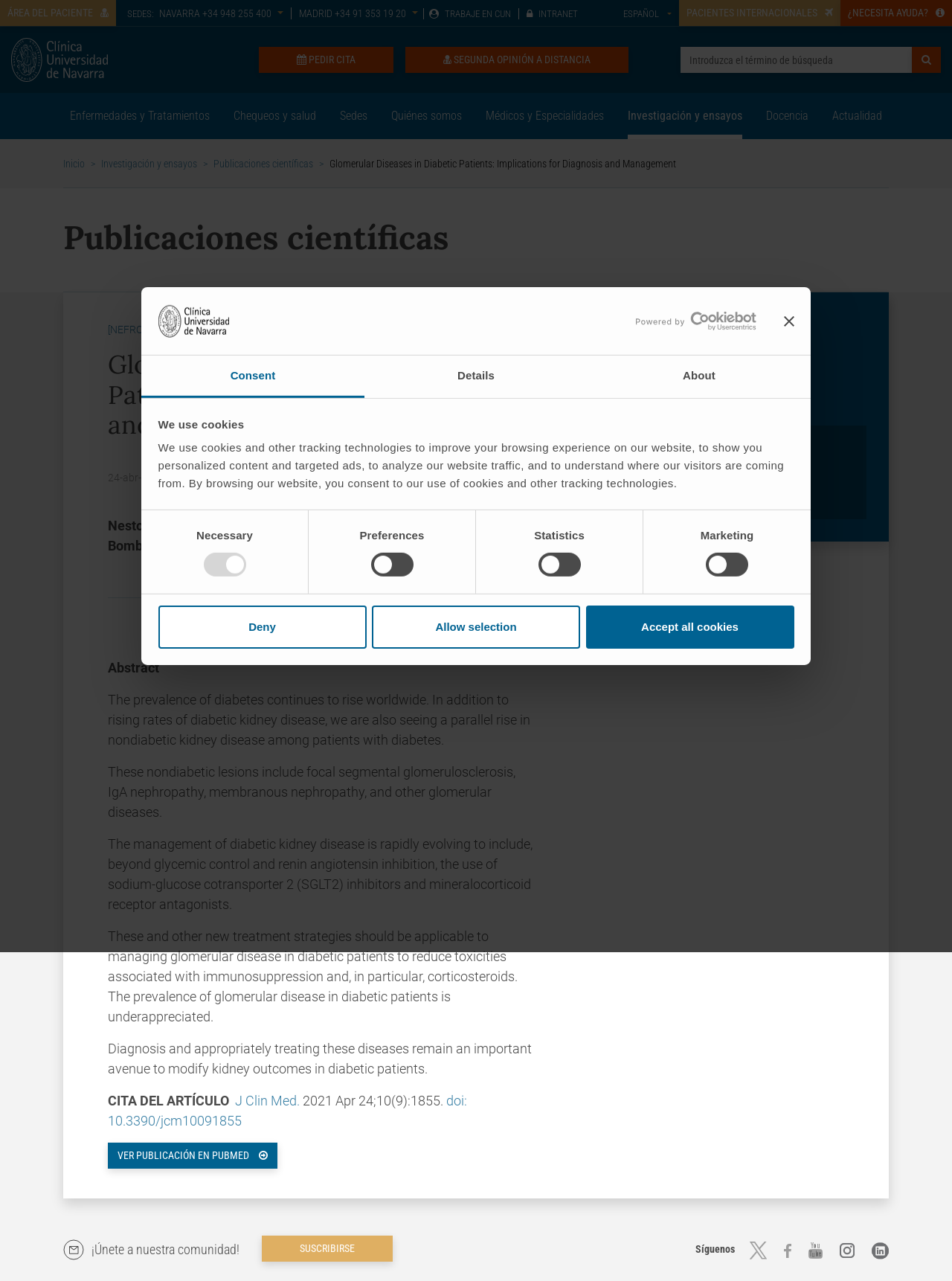Please determine the primary heading and provide its text.

Glomerular Diseases in Diabetic Patients: Implications for Diagnosis and Management